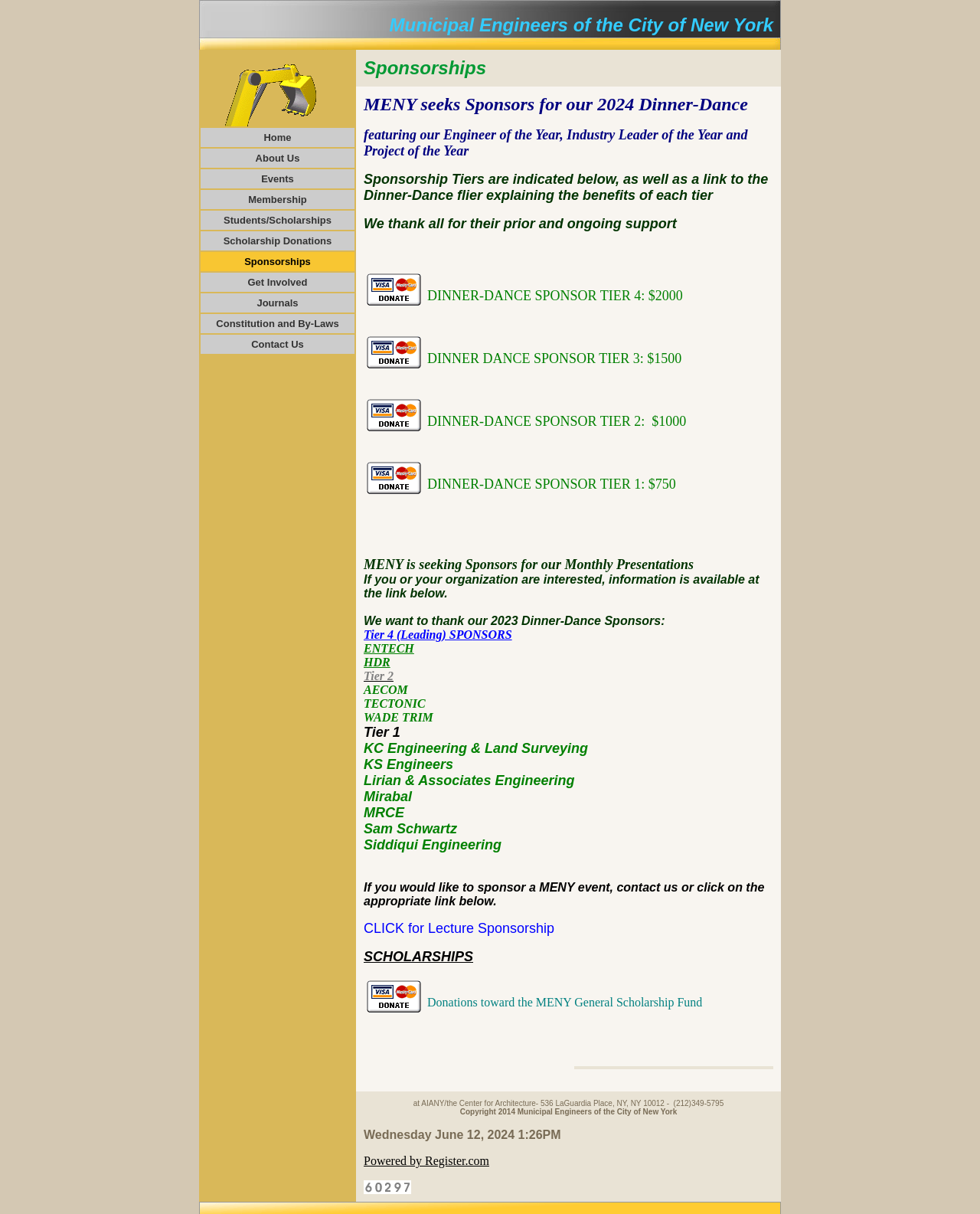What is the organization seeking sponsors for?
Look at the image and respond with a one-word or short-phrase answer.

Dinner-Dance